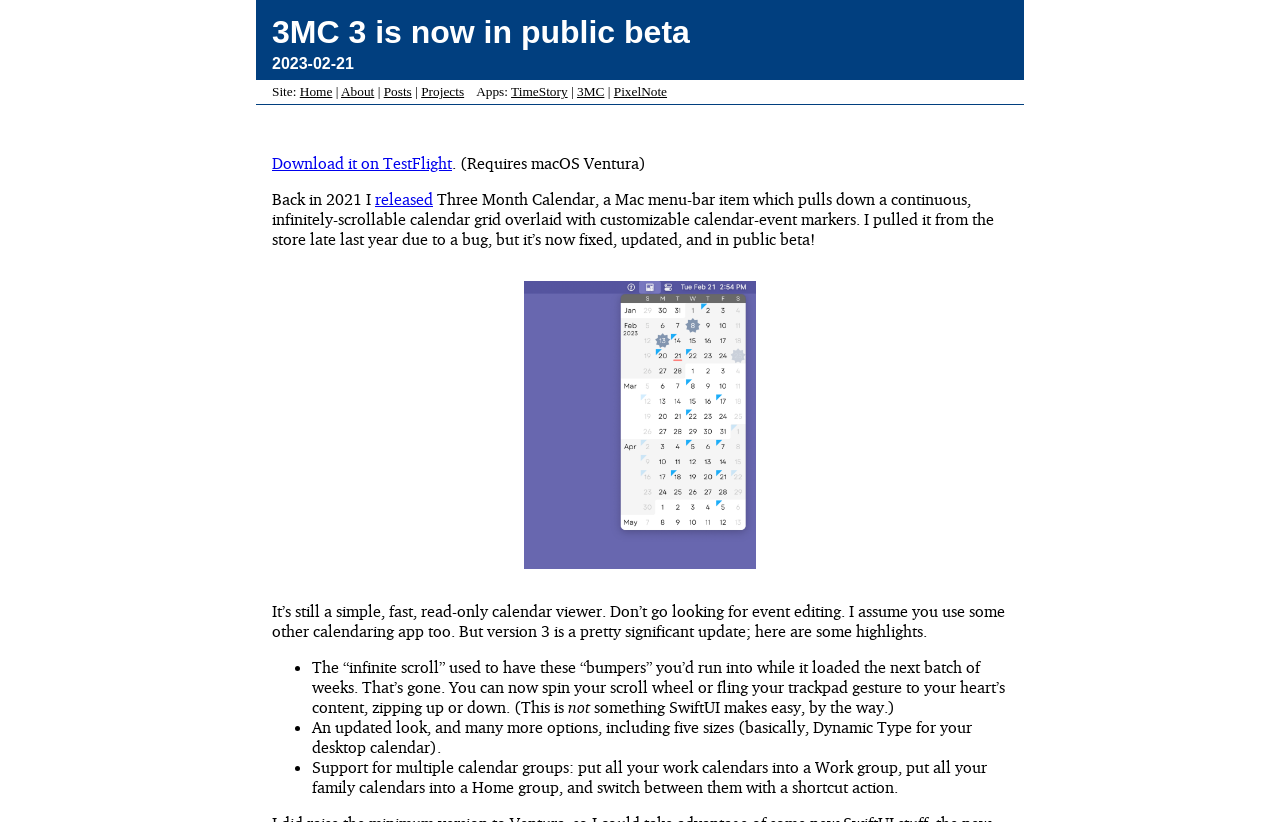Identify the bounding box coordinates of the area you need to click to perform the following instruction: "Click on 3MC, as it looks right now".

[0.212, 0.342, 0.788, 0.692]